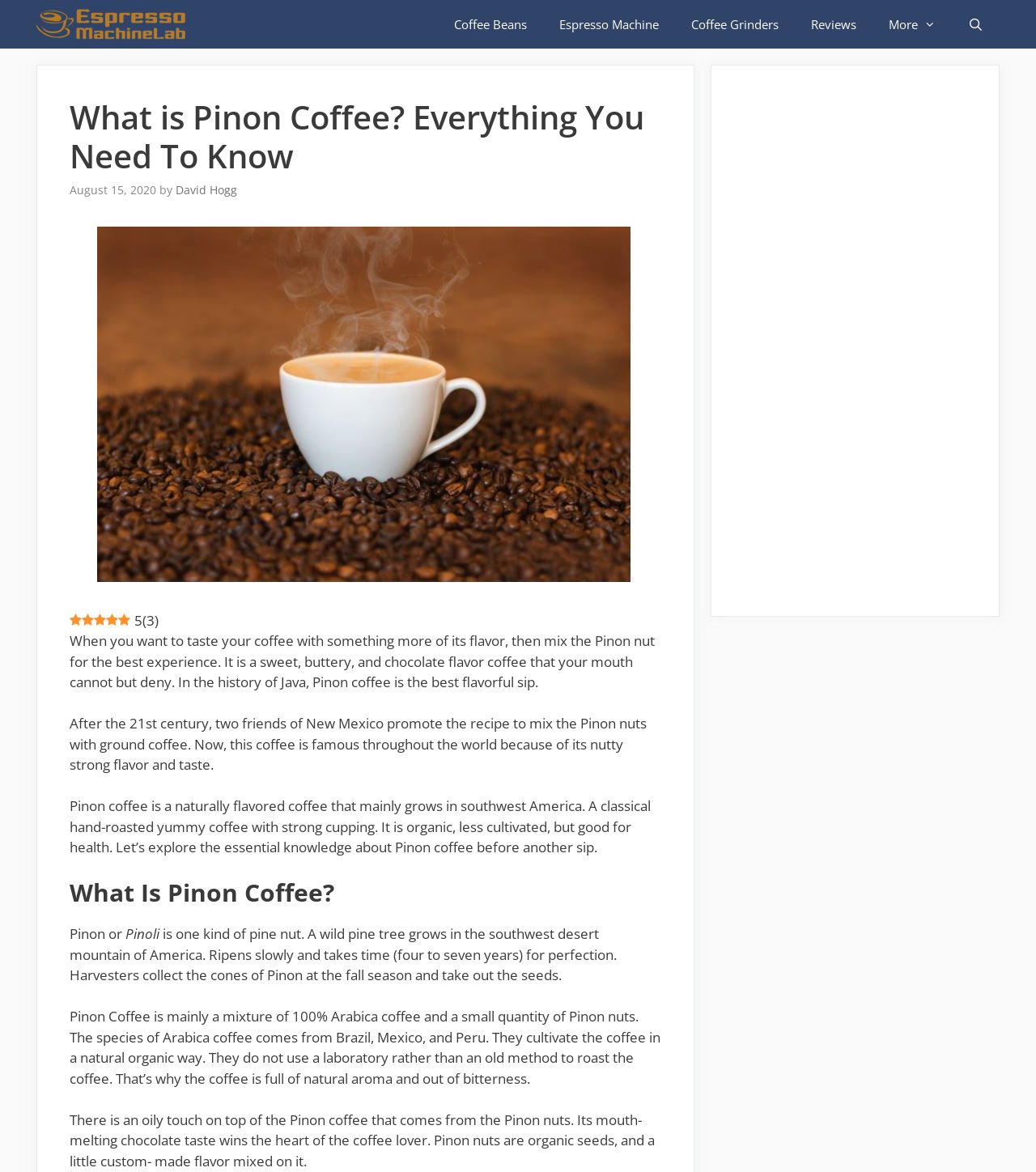Give a short answer using one word or phrase for the question:
What is Pinon coffee made of?

Arabica coffee and Pinon nuts